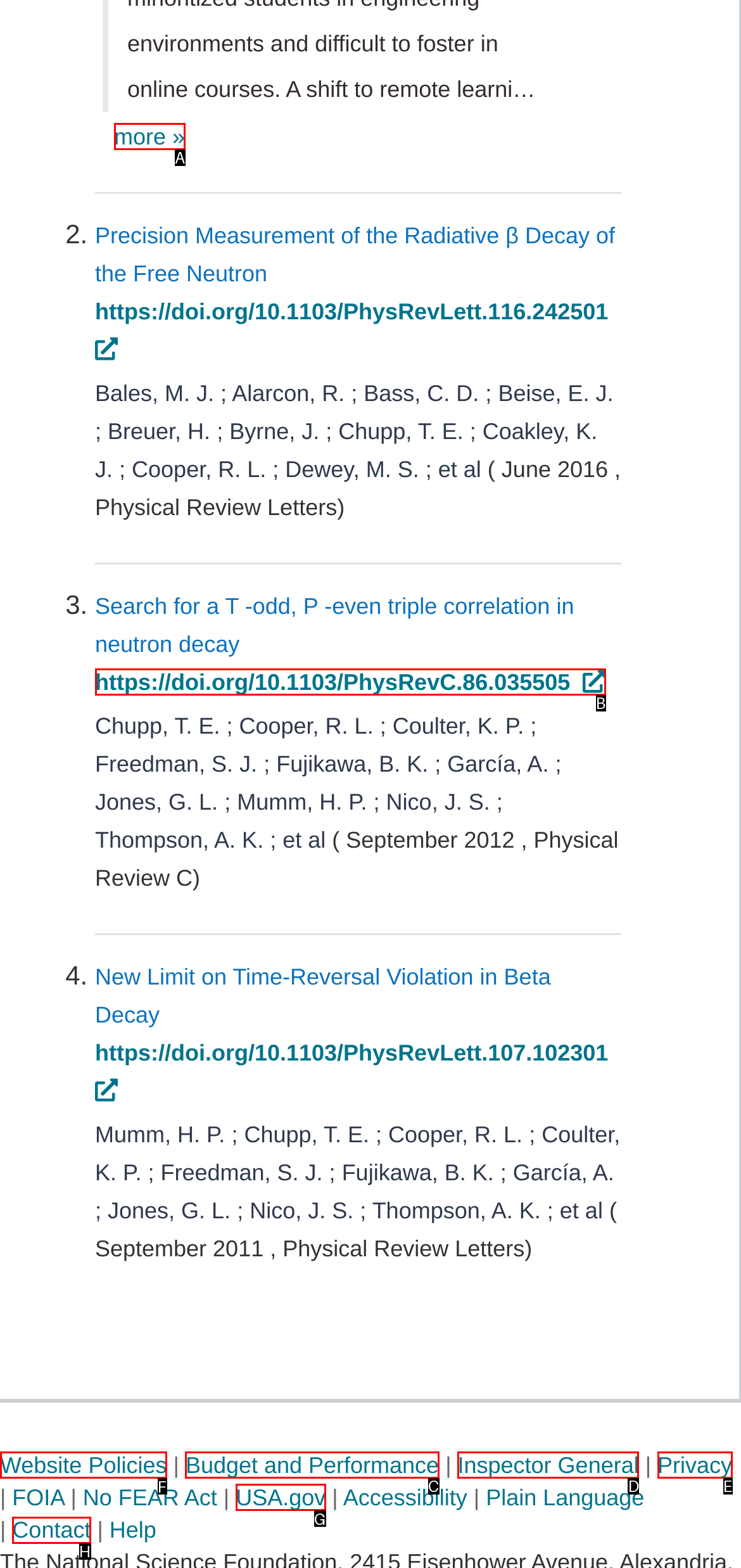Select the letter of the option that should be clicked to achieve the specified task: visit Website Policies. Respond with just the letter.

F